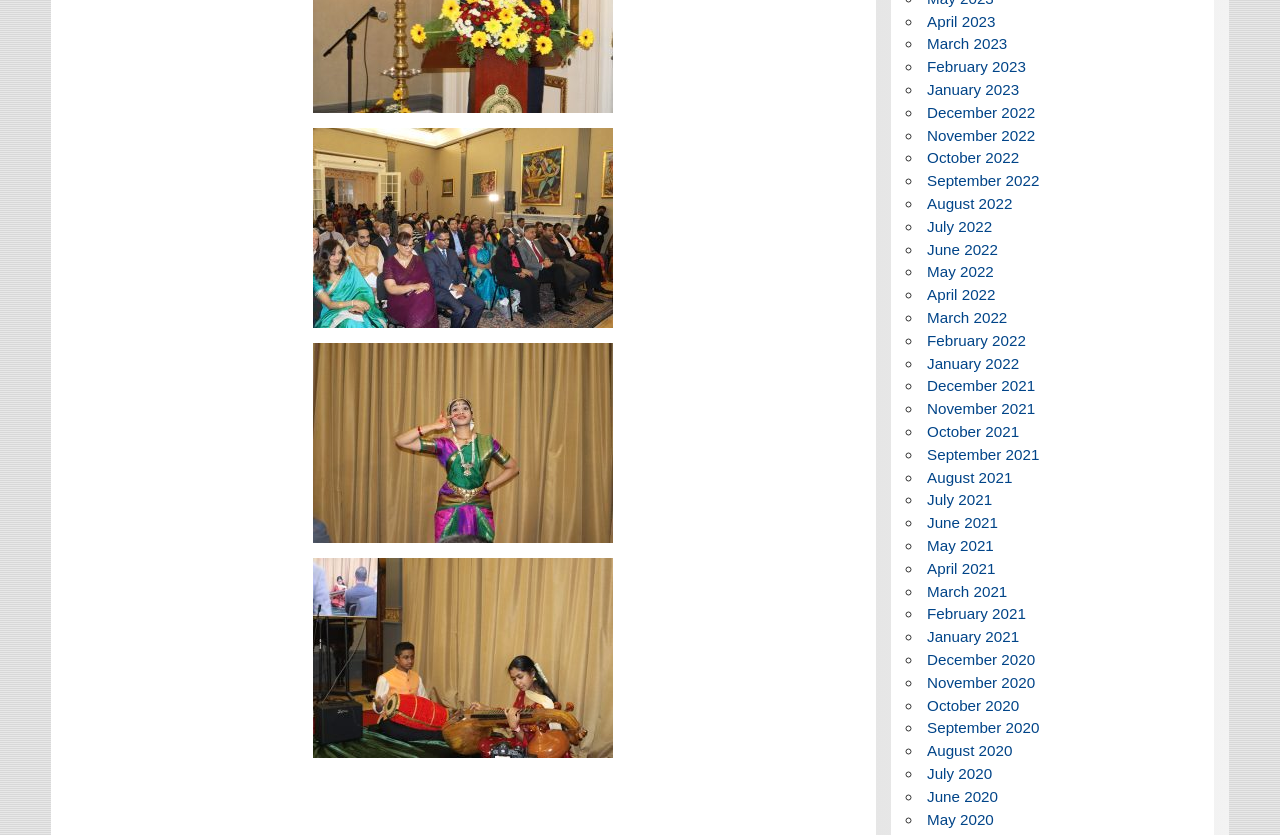Answer succinctly with a single word or phrase:
What is the purpose of the '◦' symbol on the webpage?

List marker